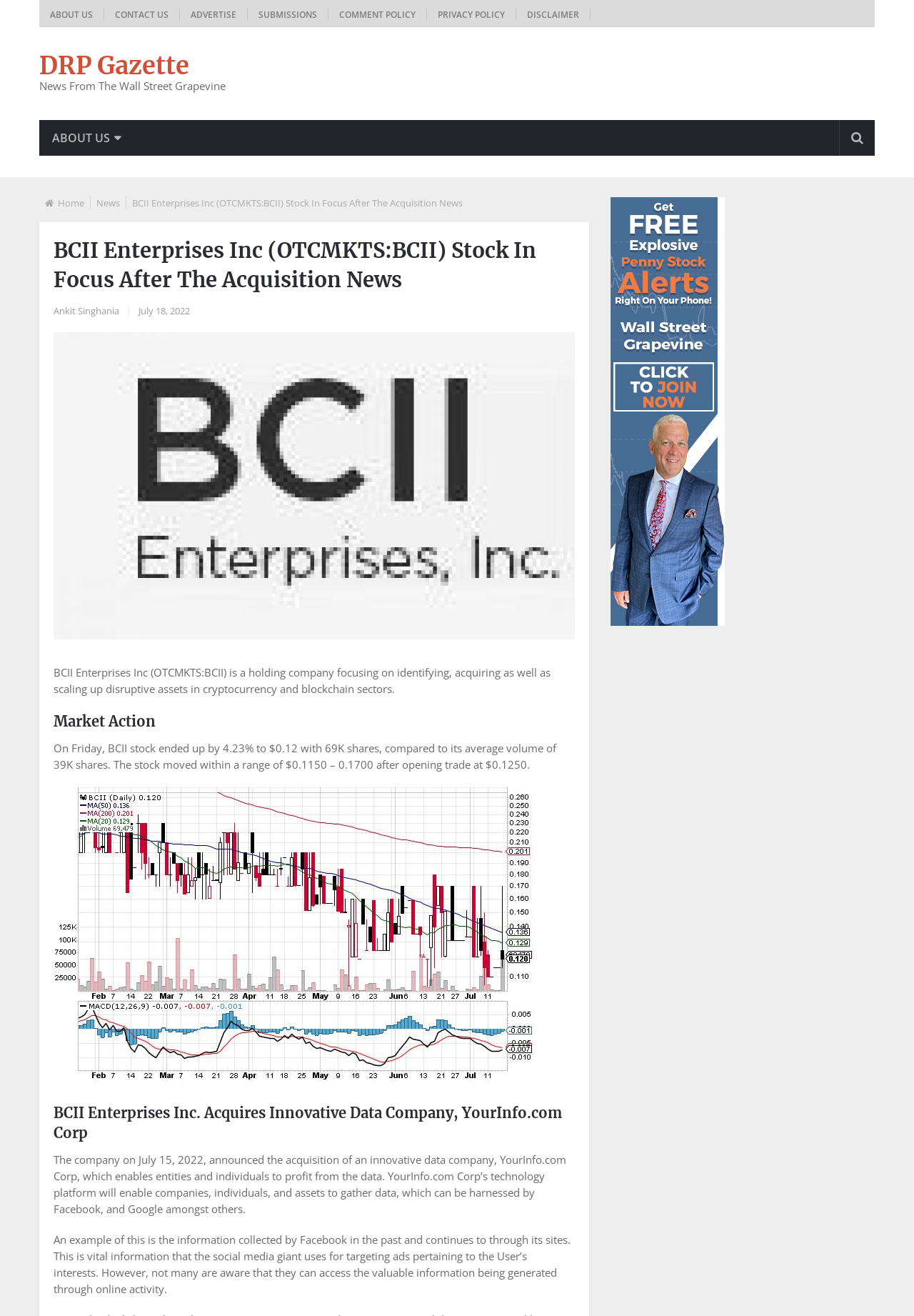Please identify the bounding box coordinates of the element on the webpage that should be clicked to follow this instruction: "Click Ankit Singhania". The bounding box coordinates should be given as four float numbers between 0 and 1, formatted as [left, top, right, bottom].

[0.059, 0.231, 0.13, 0.241]